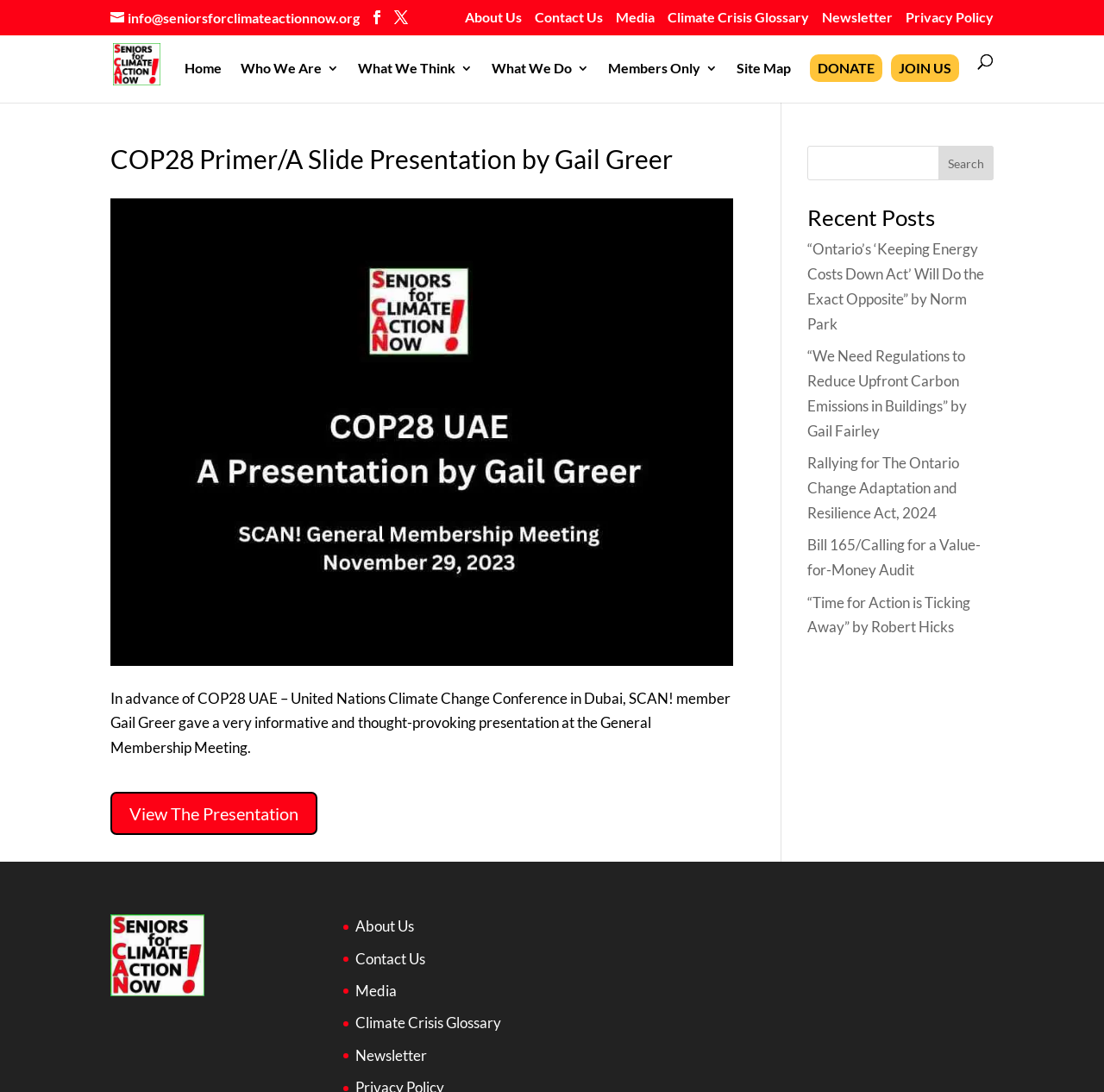Can you determine the bounding box coordinates of the area that needs to be clicked to fulfill the following instruction: "Visit the 'Ello Design' shop"?

None